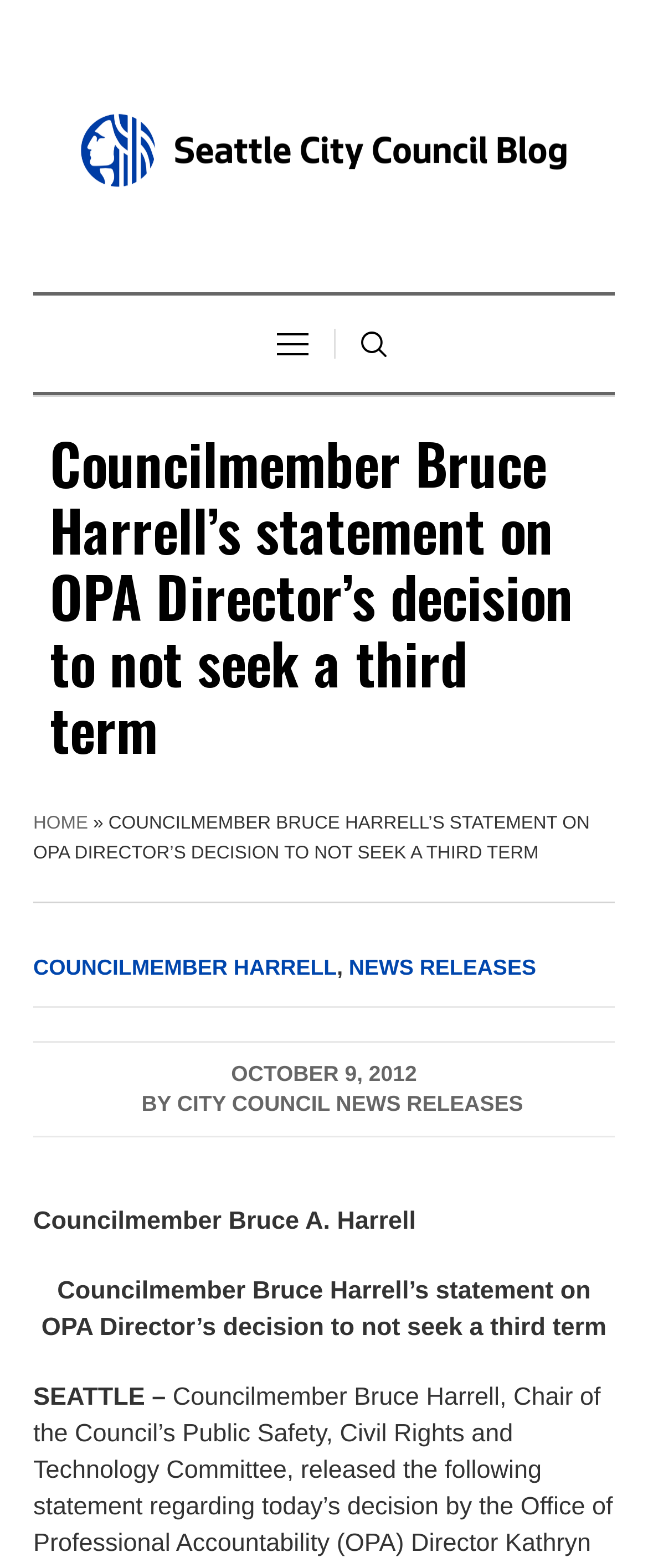Extract the bounding box coordinates for the UI element described by the text: "City Council News Releases". The coordinates should be in the form of [left, top, right, bottom] with values between 0 and 1.

[0.273, 0.696, 0.807, 0.712]